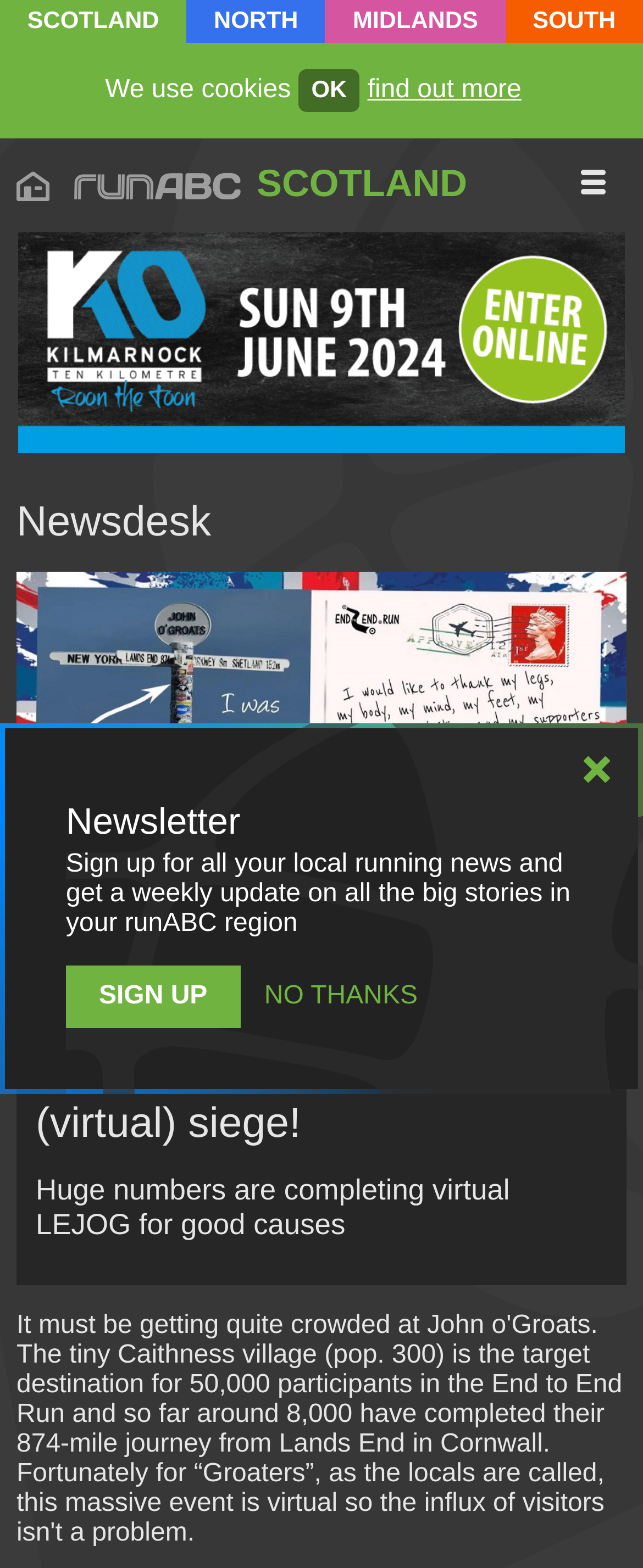What is the name of the event?
Using the image as a reference, answer with just one word or a short phrase.

Roon The Toon 10K 24